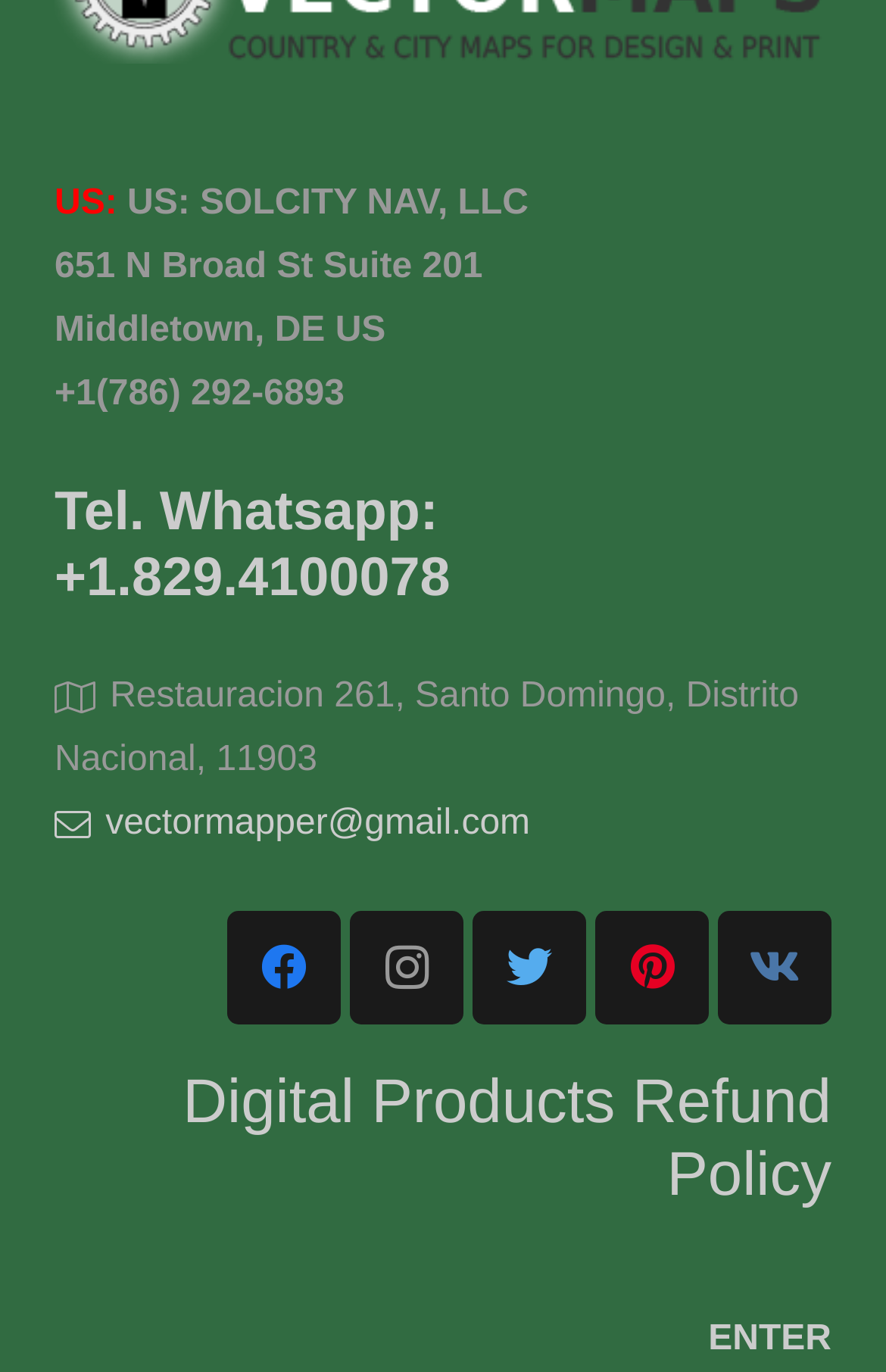Determine the bounding box coordinates of the clickable region to follow the instruction: "Enter the website".

[0.799, 0.961, 0.938, 0.989]